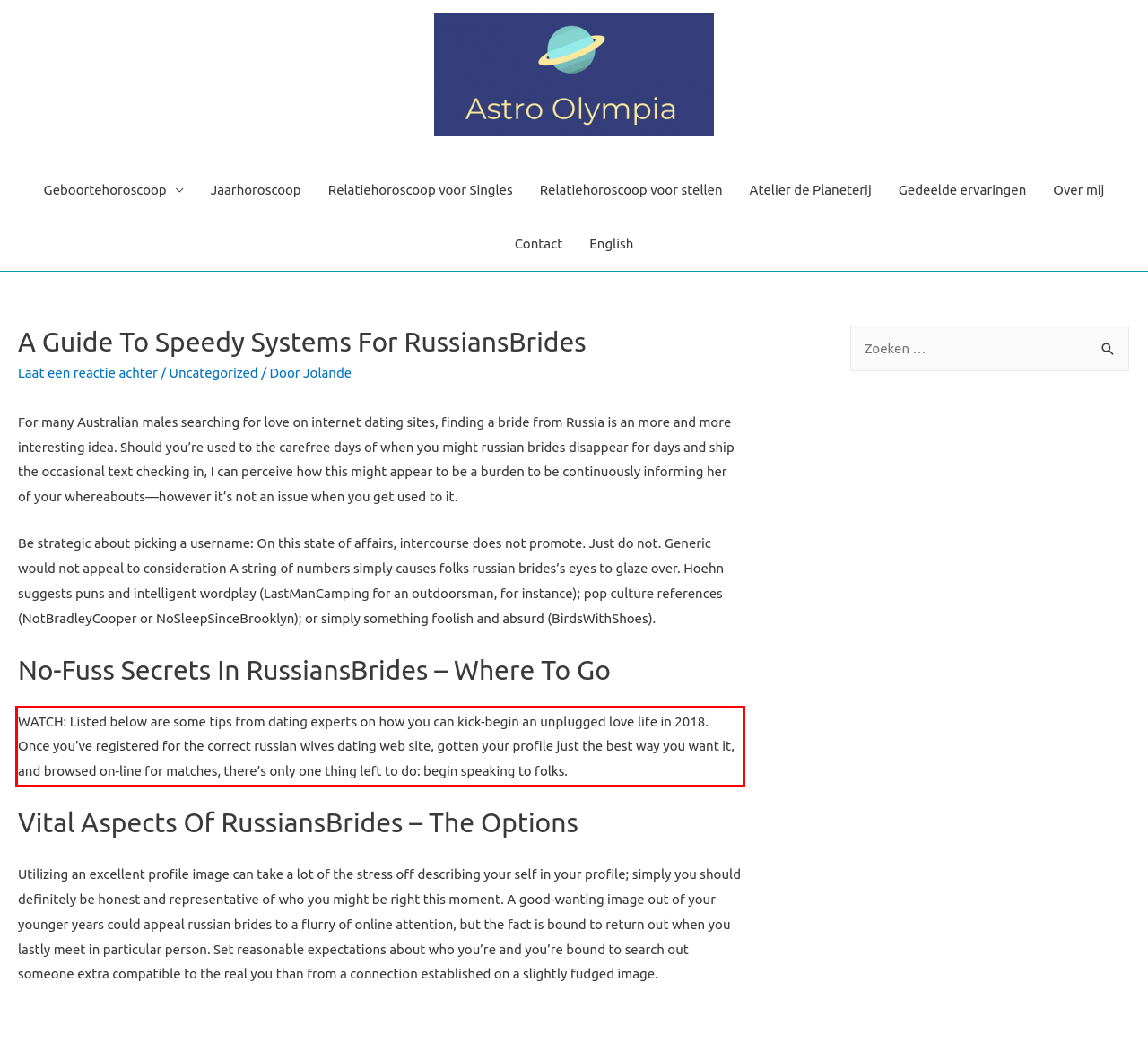You are looking at a screenshot of a webpage with a red rectangle bounding box. Use OCR to identify and extract the text content found inside this red bounding box.

WATCH: Listed below are some tips from dating experts on how you can kick-begin an unplugged love life in 2018. Once you’ve registered for the correct russian wives dating web site, gotten your profile just the best way you want it, and browsed on-line for matches, there’s only one thing left to do: begin speaking to folks.